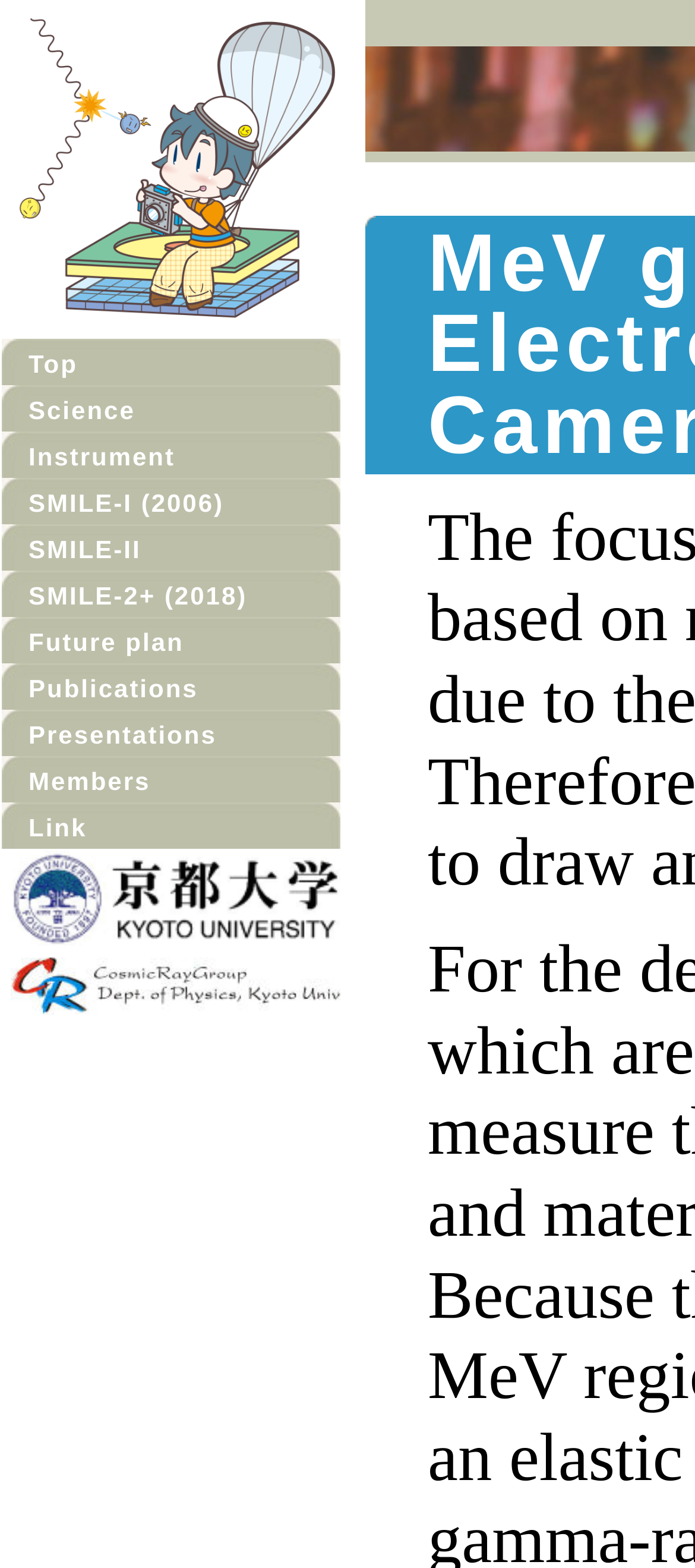Provide the bounding box coordinates for the area that should be clicked to complete the instruction: "go to Instrument page".

[0.041, 0.282, 0.252, 0.3]